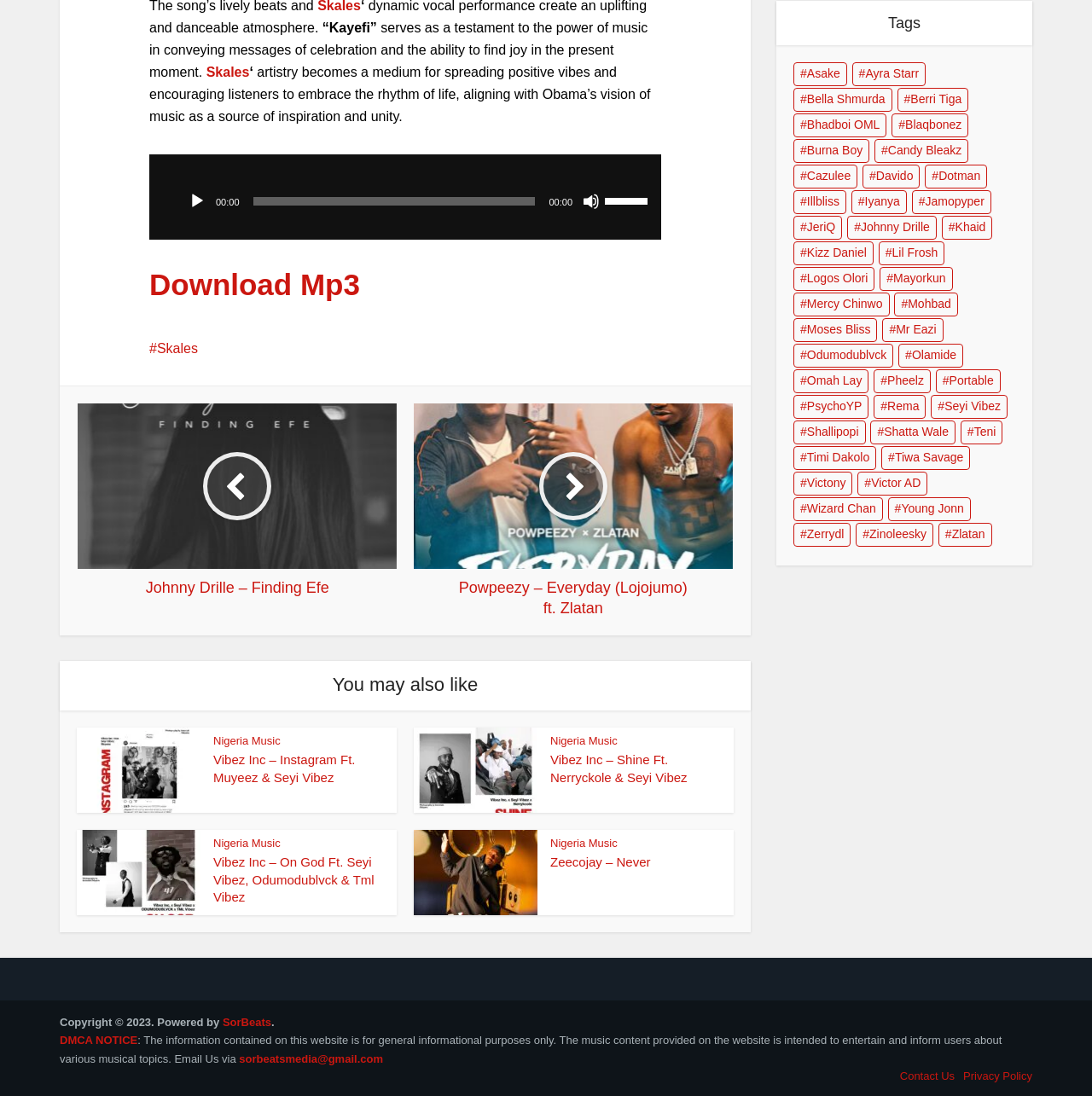Based on the element description Download Mp3, identify the bounding box coordinates for the UI element. The coordinates should be in the format (top-left x, top-left y, bottom-right x, bottom-right y) and within the 0 to 1 range.

[0.137, 0.244, 0.33, 0.274]